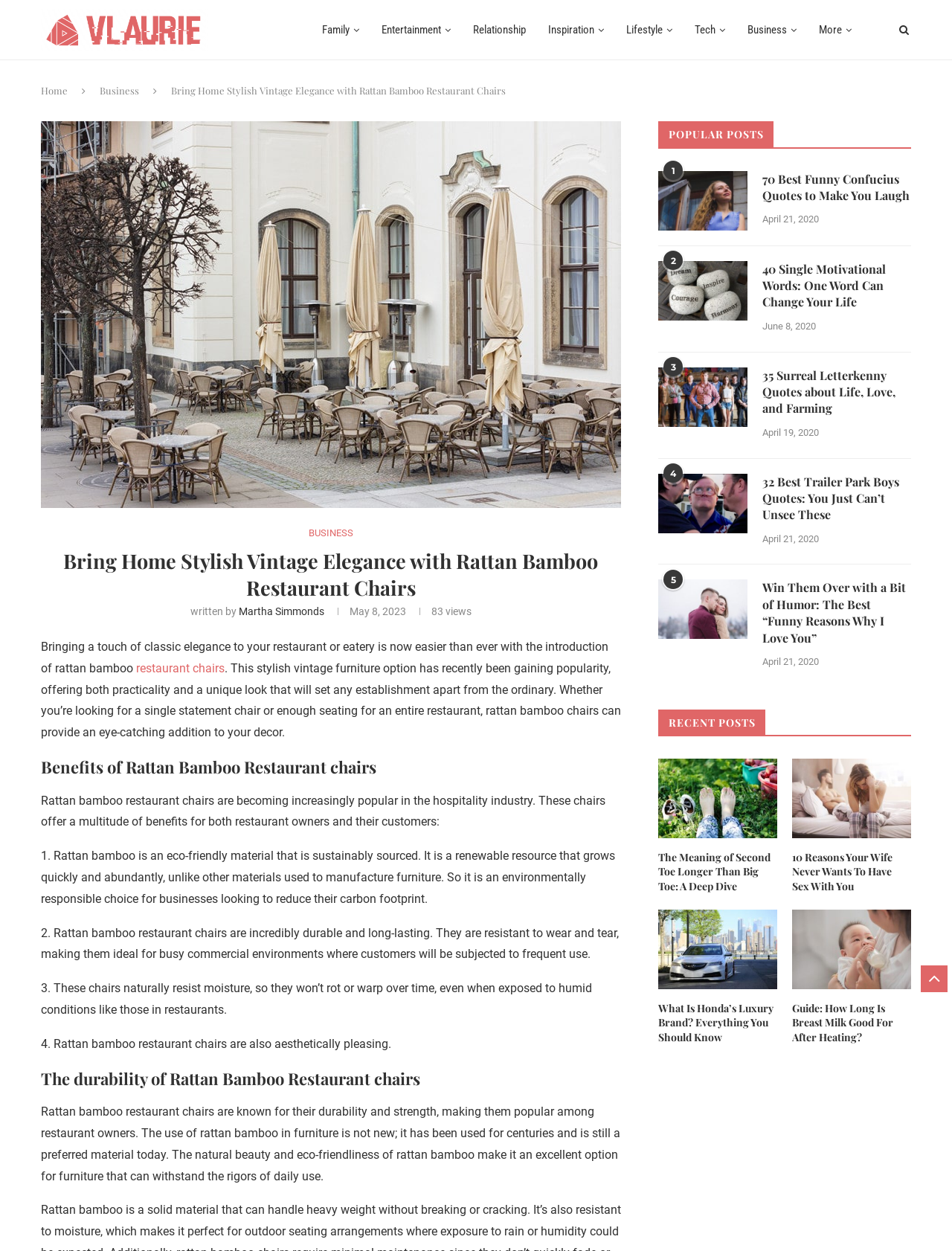What is the topic of the article?
Look at the screenshot and provide an in-depth answer.

The topic of the article can be determined by reading the heading 'Bring Home Stylish Vintage Elegance with Rattan Bamboo Restaurant Chairs' and the subsequent paragraphs that discuss the benefits and features of rattan bamboo restaurant chairs.